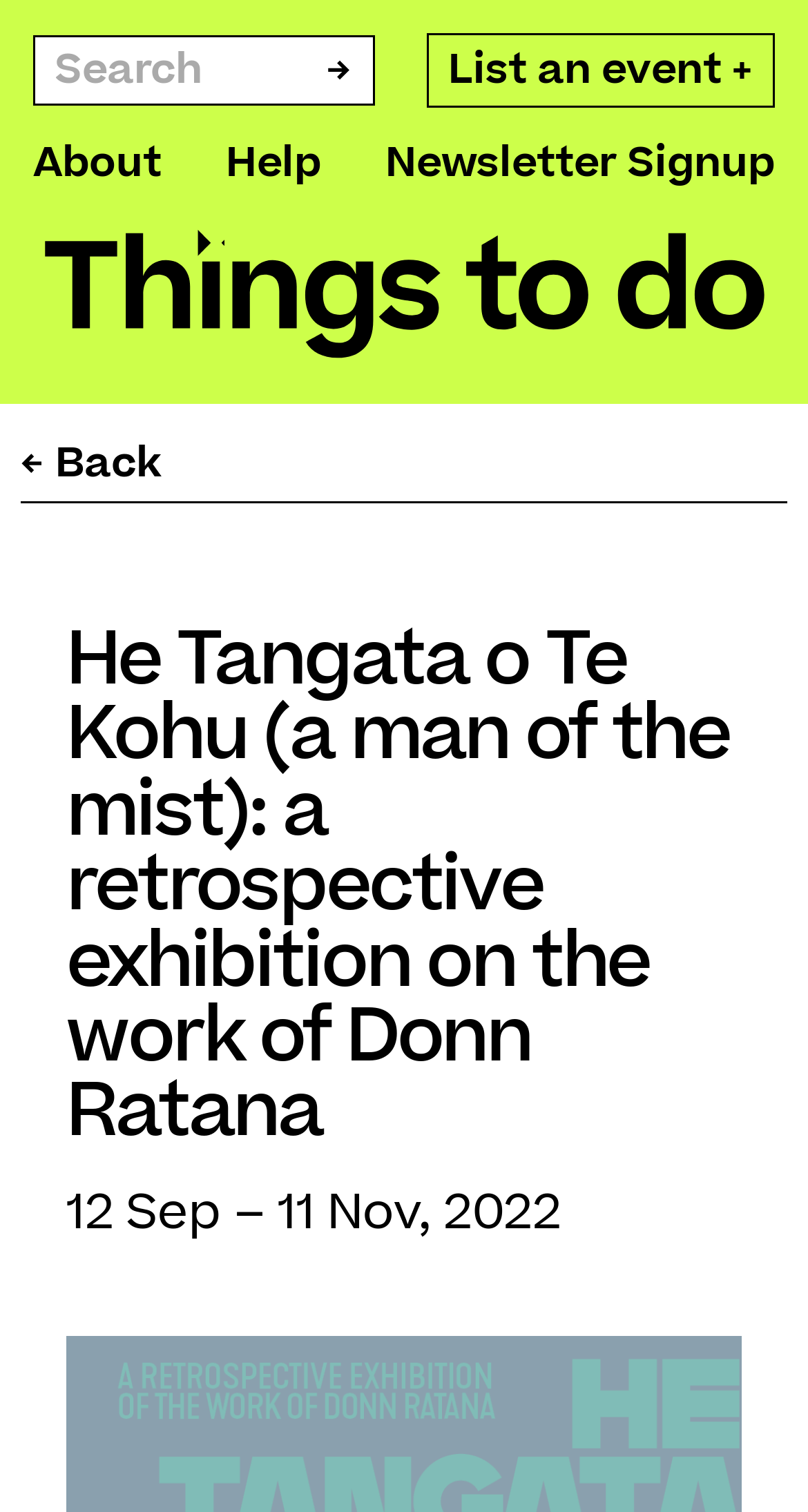Please give a succinct answer using a single word or phrase:
What is the date range of the exhibition?

12 Sep – 11 Nov, 2022